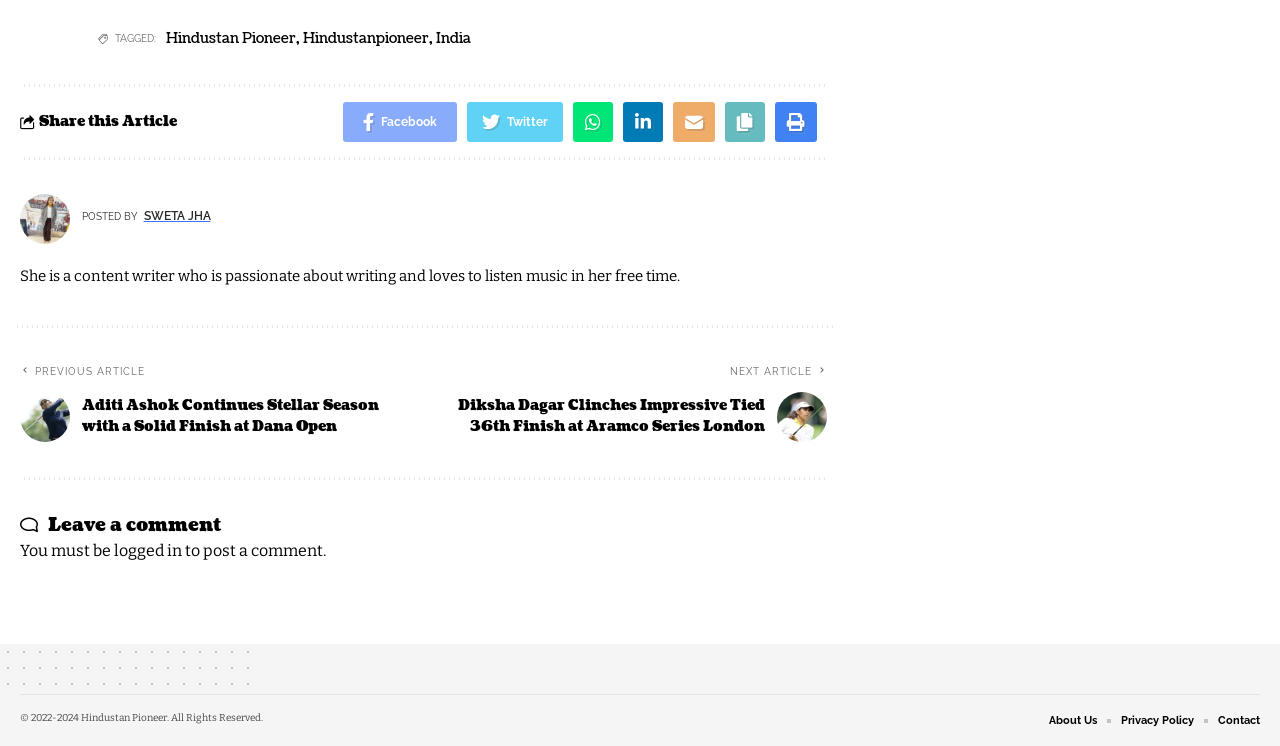Find the bounding box coordinates corresponding to the UI element with the description: "Twitter". The coordinates should be formatted as [left, top, right, bottom], with values as floats between 0 and 1.

[0.365, 0.137, 0.44, 0.19]